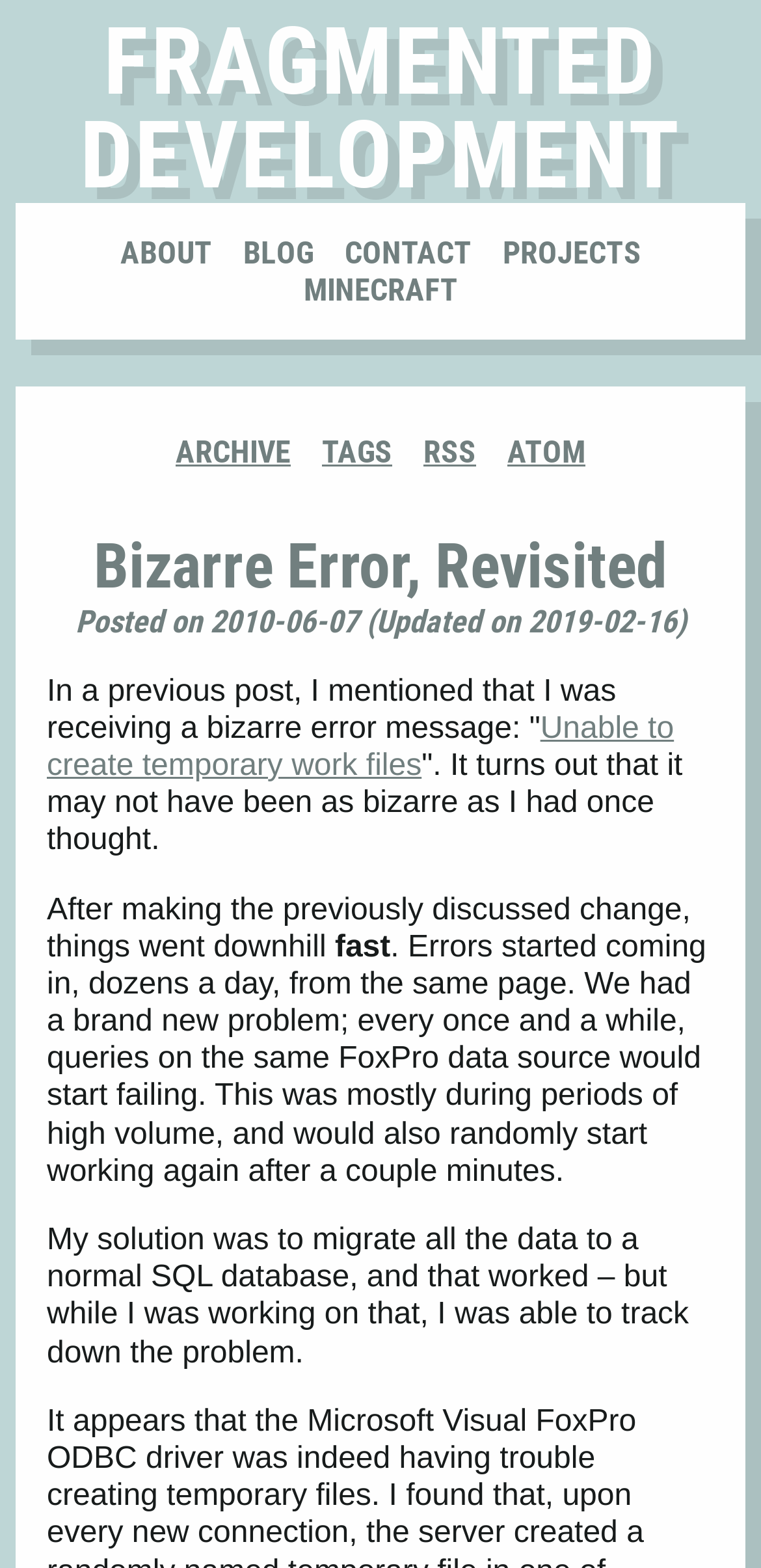Please determine the headline of the webpage and provide its content.

Bizarre Error, Revisited